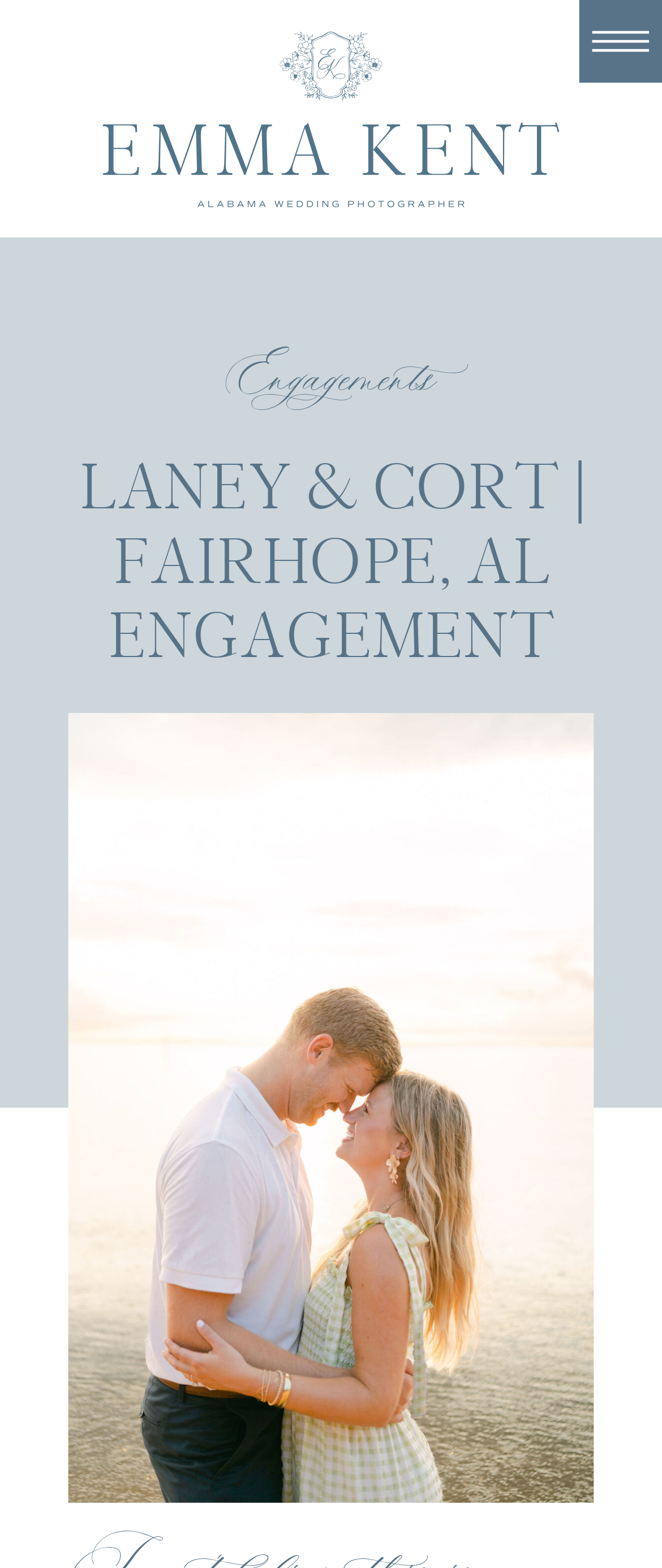Where is the engagement session located?
Examine the image and give a concise answer in one word or a short phrase.

Fairhope, AL